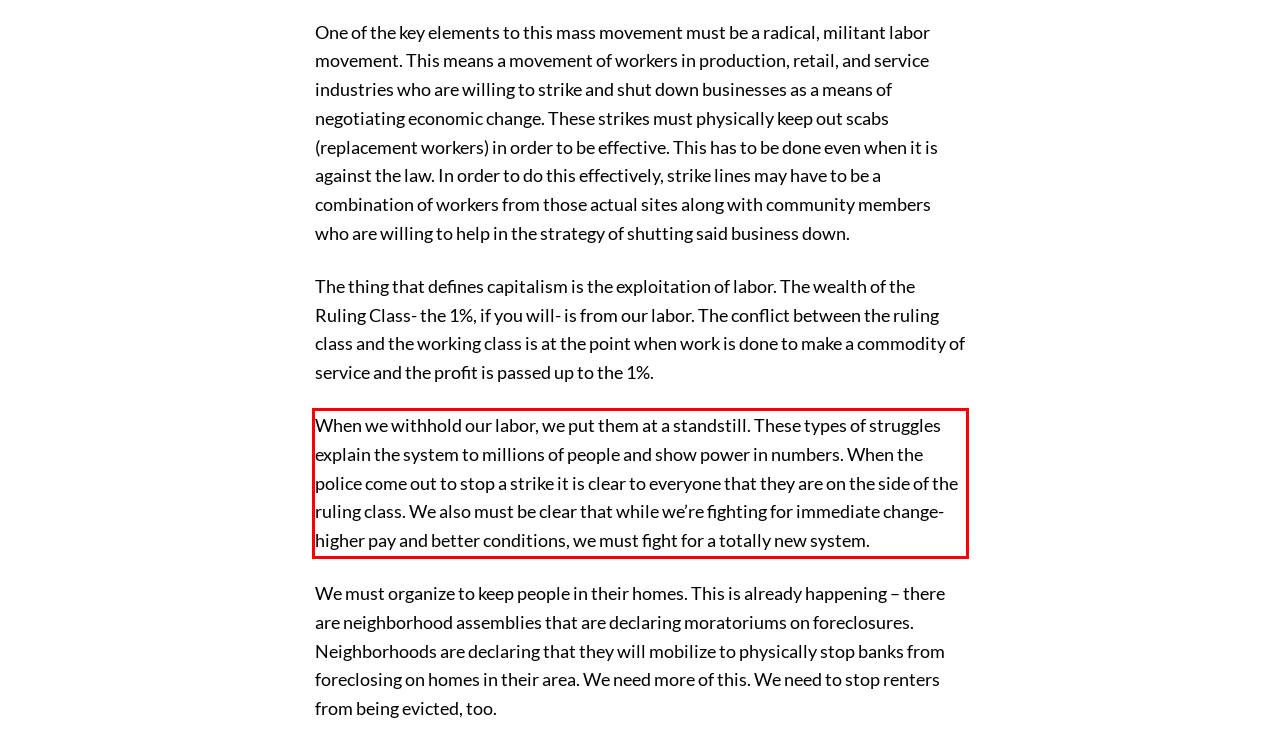Given a webpage screenshot, identify the text inside the red bounding box using OCR and extract it.

When we withhold our labor, we put them at a standstill. These types of struggles explain the system to millions of people and show power in numbers. When the police come out to stop a strike it is clear to everyone that they are on the side of the ruling class. We also must be clear that while we’re fighting for immediate change- higher pay and better conditions, we must fight for a totally new system.